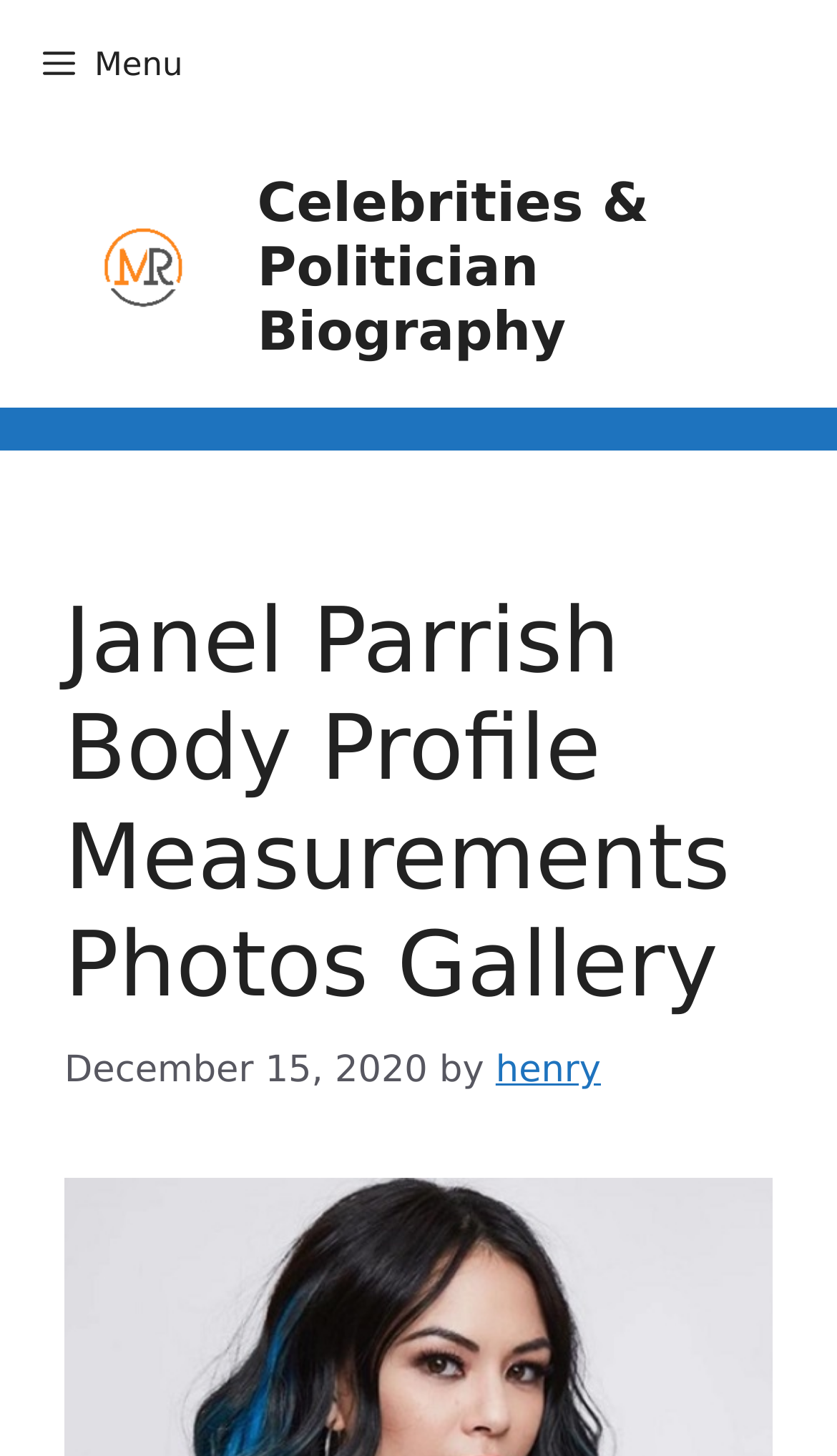What is the date of the Janel Parrish profile?
Offer a detailed and exhaustive answer to the question.

I found the answer by examining the time element on the webpage, which has a bounding box coordinate of [0.077, 0.721, 0.511, 0.75]. The static text 'December 15, 2020' is located within this time element, indicating the date of the Janel Parrish profile.